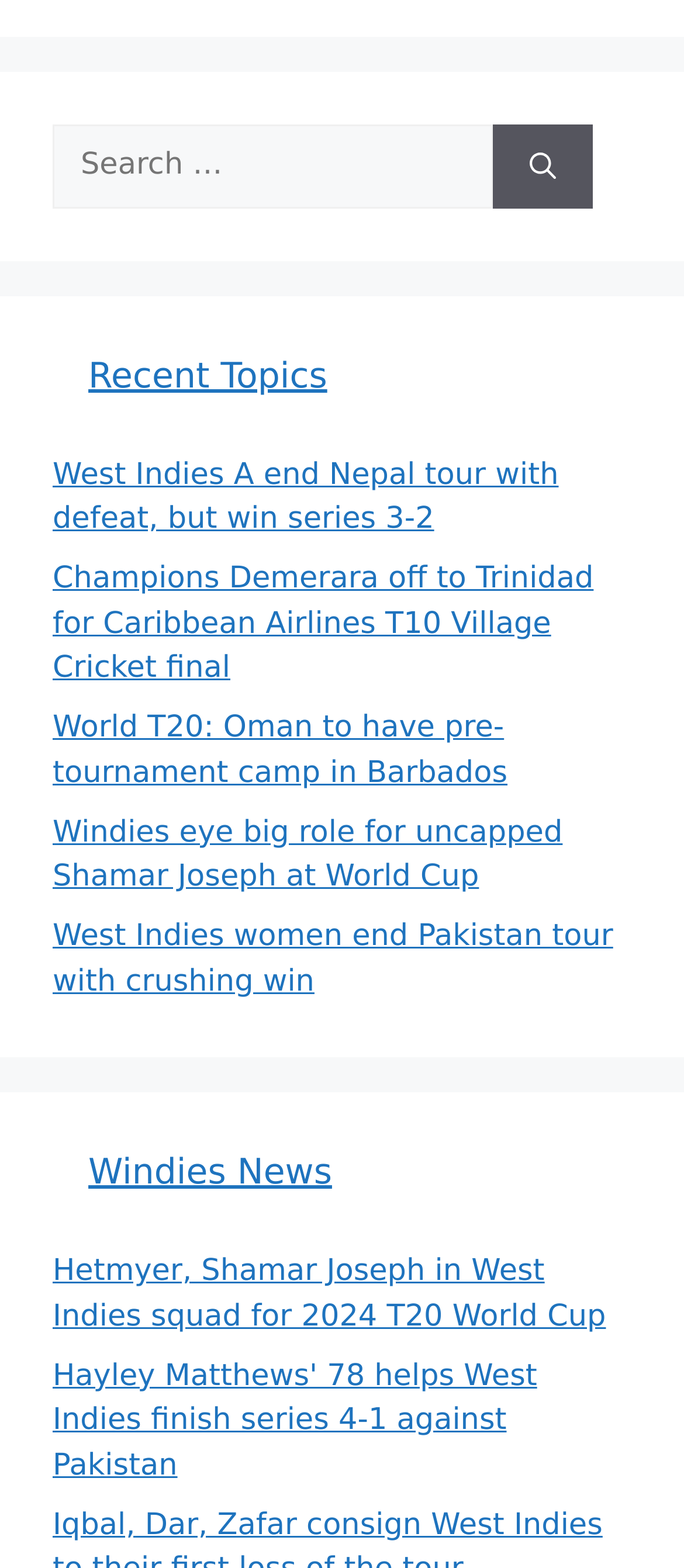Is the webpage focused on a specific geographic region?
Using the image provided, answer with just one word or phrase.

Yes, the West Indies